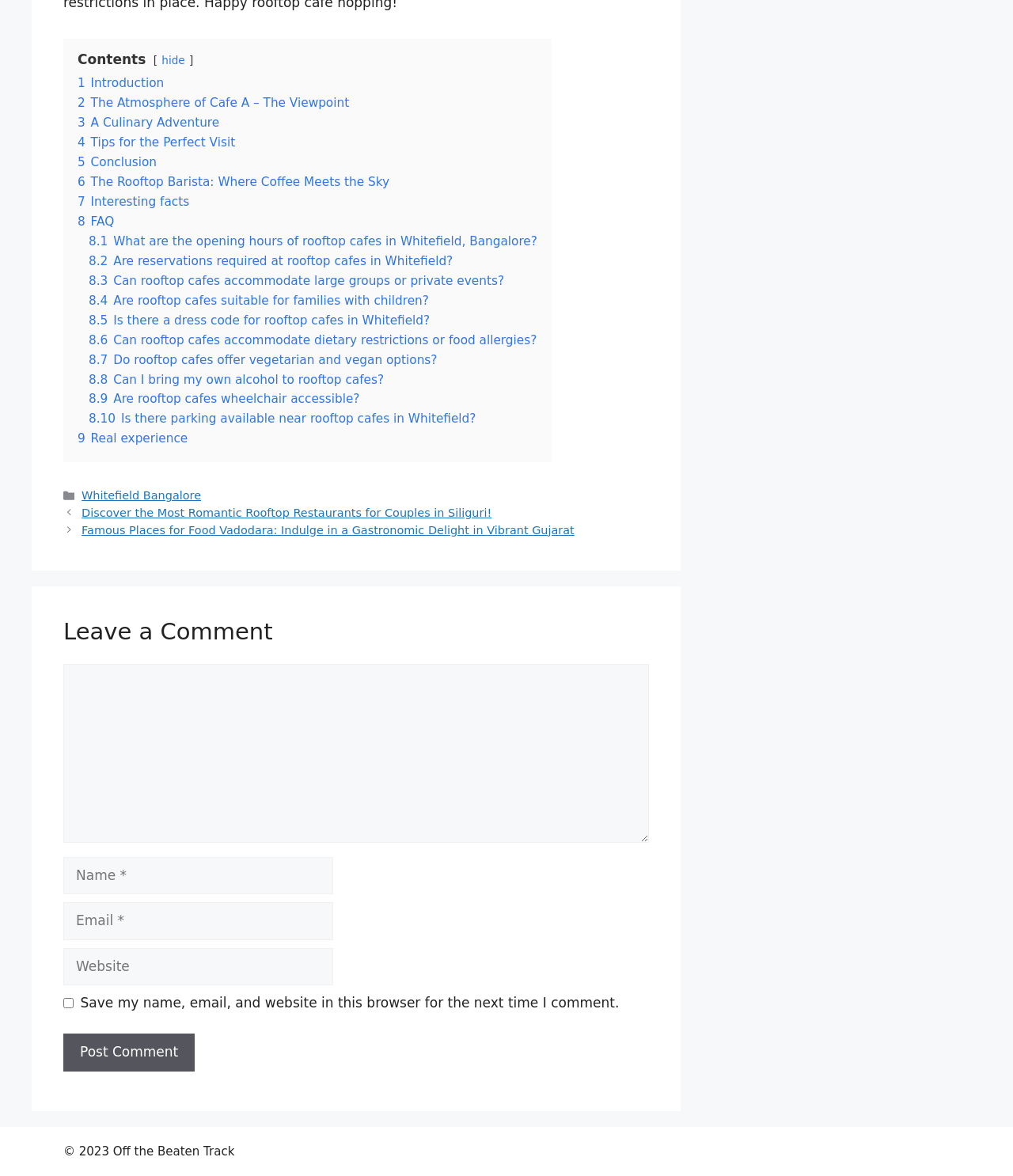Identify the bounding box of the UI element described as follows: "parent_node: Comment name="comment"". Provide the coordinates as four float numbers in the range of 0 to 1 [left, top, right, bottom].

[0.062, 0.565, 0.641, 0.717]